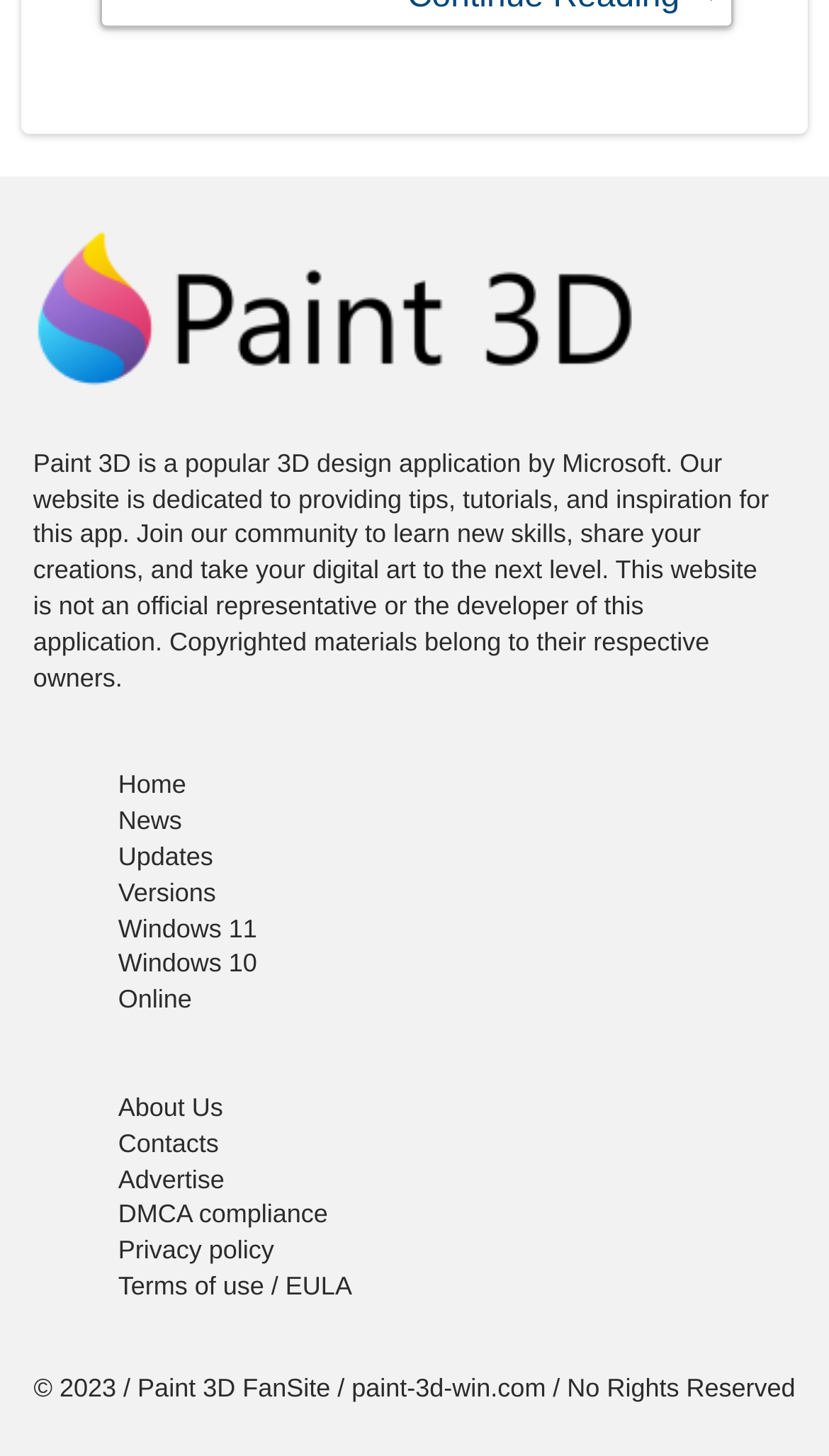Determine the bounding box coordinates for the clickable element to execute this instruction: "Read the About Us page". Provide the coordinates as four float numbers between 0 and 1, i.e., [left, top, right, bottom].

[0.143, 0.75, 0.269, 0.771]